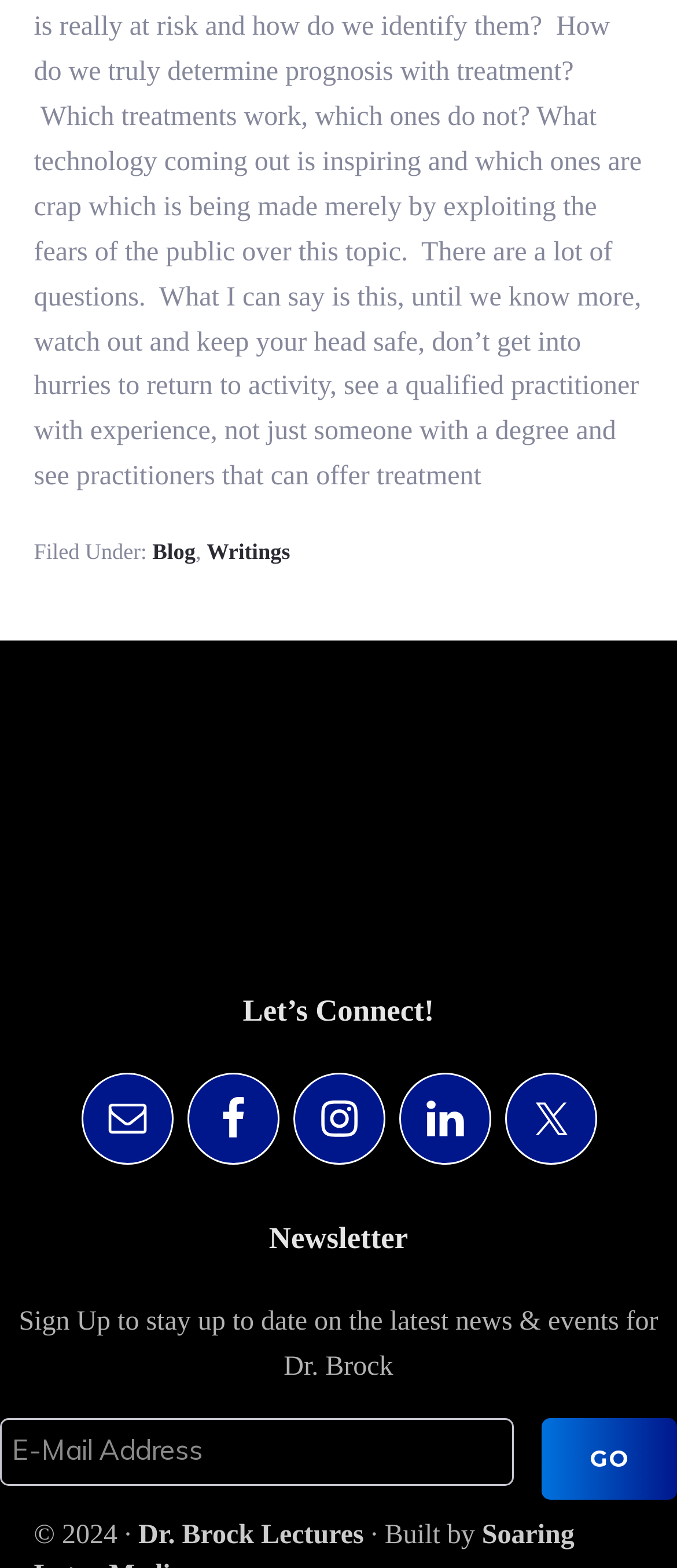Identify the bounding box of the HTML element described as: "Dr. Brock Lectures".

[0.204, 0.97, 0.537, 0.989]